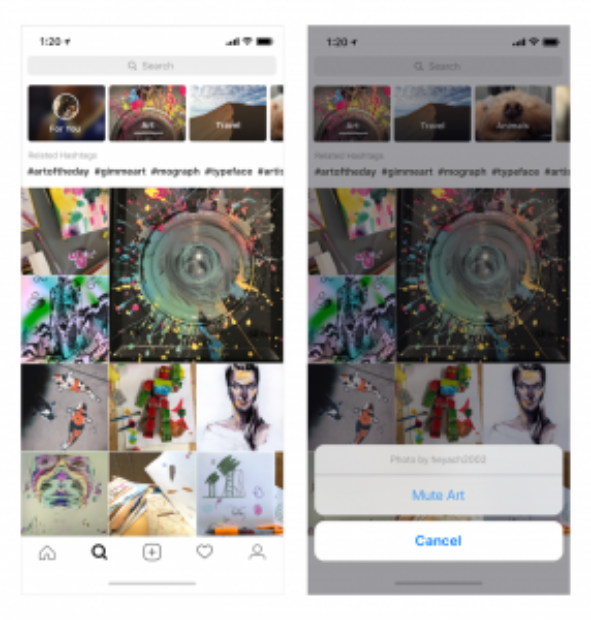Offer a detailed explanation of what is depicted in the image.

The image showcases Instagram’s new "Explore" feature, highlighting a visually engaging layout that presents various personalized content channels, including themes like Art and Travel. On the left side, users can see a grid of vibrant artwork, presumably from different creators, along with relevant hashtags like #artofthday and #gimmeart, encouraging exploration of artistic content. The right side of the image displays a newly introduced functionality that allows users to mute specific topics, illustrated by a menu option featuring "Mute Art." This update is designed to enhance user experience by allowing more control over the content encountered in the Explore section, promoting a tailored browsing experience tailored to individual interests.